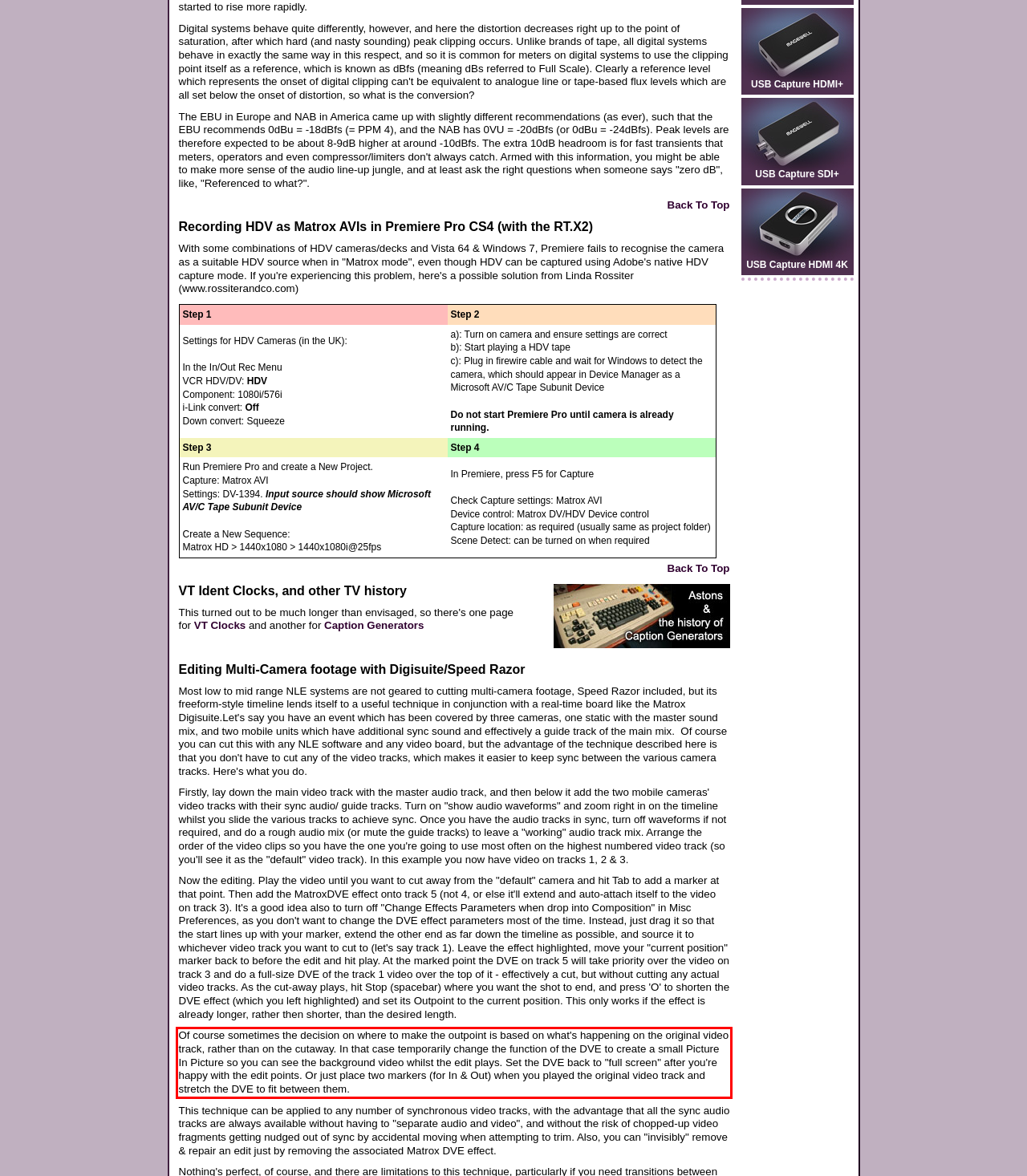Please take the screenshot of the webpage, find the red bounding box, and generate the text content that is within this red bounding box.

Of course sometimes the decision on where to make the outpoint is based on what's happening on the original video track, rather than on the cutaway. In that case temporarily change the function of the DVE to create a small Picture In Picture so you can see the background video whilst the edit plays. Set the DVE back to "full screen" after you're happy with the edit points. Or just place two markers (for In & Out) when you played the original video track and stretch the DVE to fit between them.